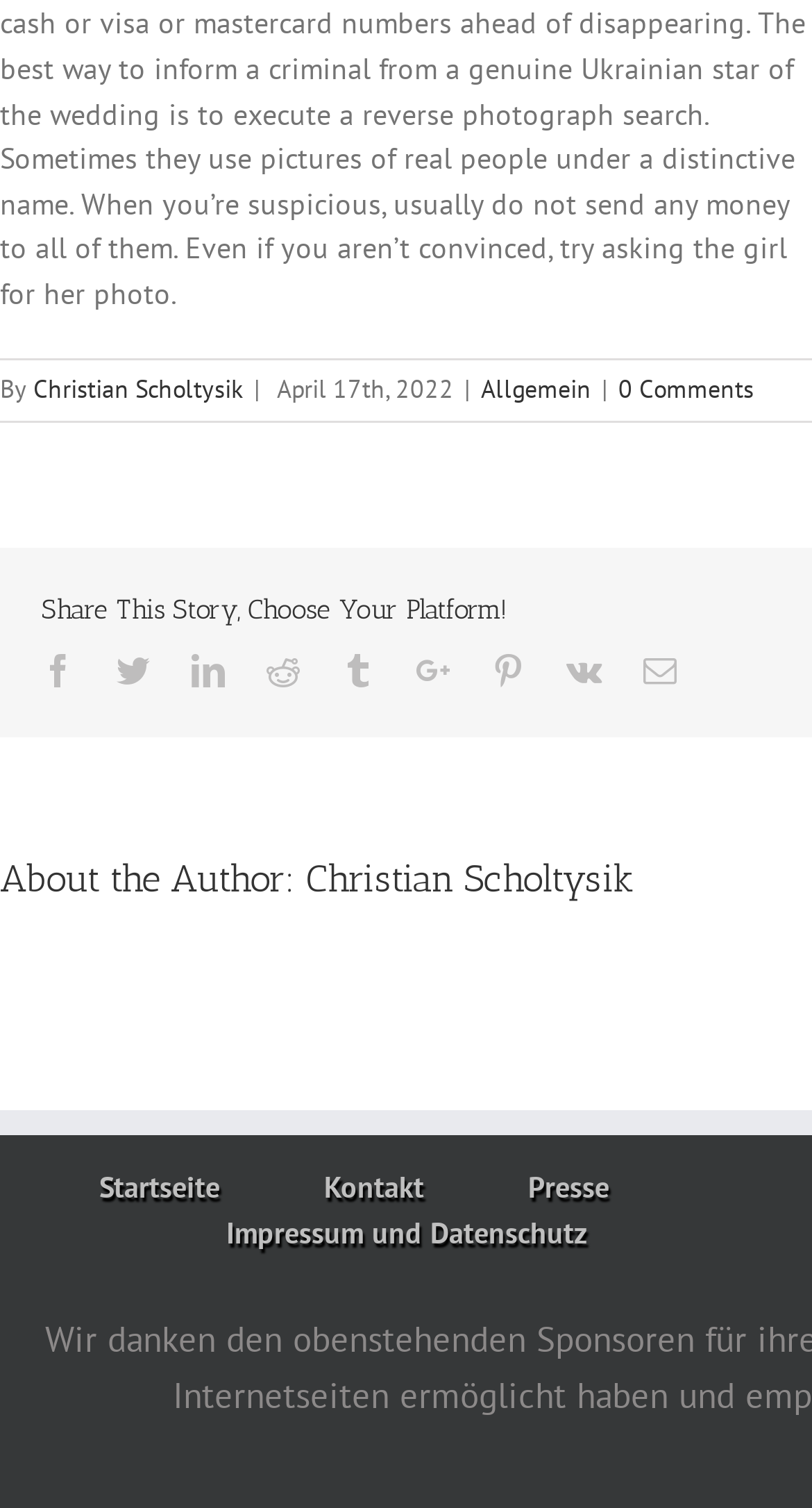Given the webpage screenshot and the description, determine the bounding box coordinates (top-left x, top-left y, bottom-right x, bottom-right y) that define the location of the UI element matching this description: Impressum und Datenschutz

[0.278, 0.804, 0.722, 0.833]